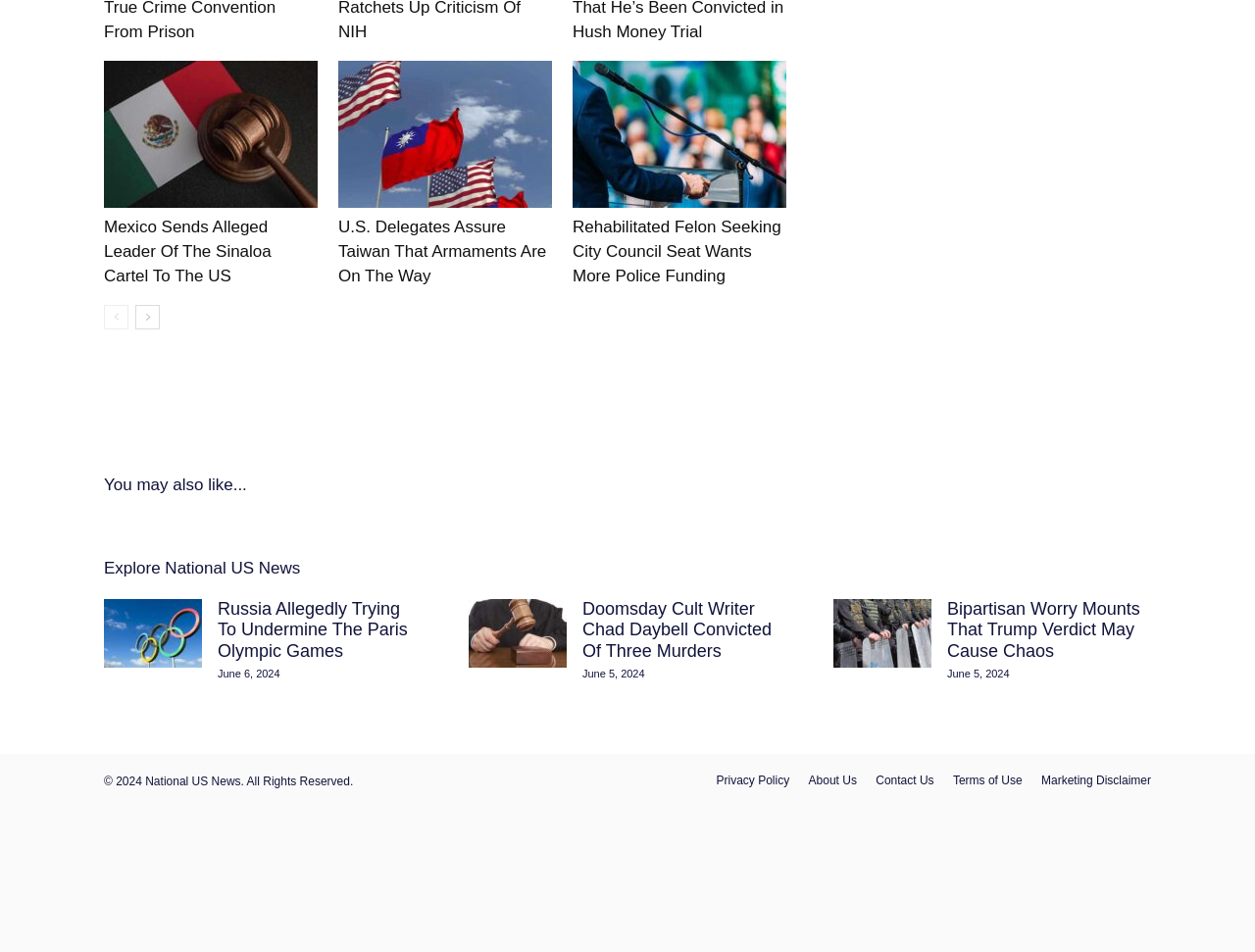Highlight the bounding box coordinates of the element that should be clicked to carry out the following instruction: "Go to the previous page". The coordinates must be given as four float numbers ranging from 0 to 1, i.e., [left, top, right, bottom].

[0.083, 0.32, 0.102, 0.346]